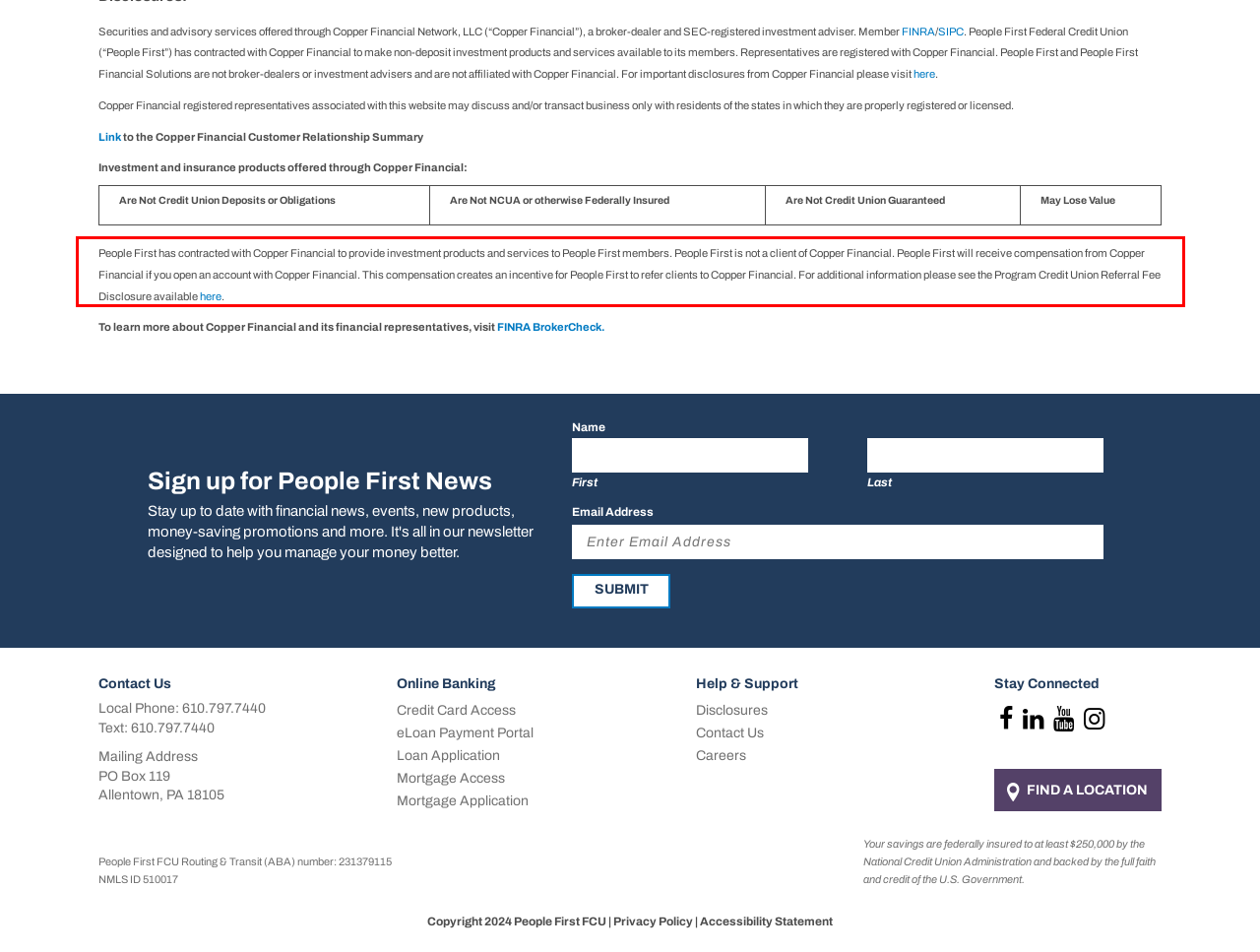Please look at the screenshot provided and find the red bounding box. Extract the text content contained within this bounding box.

People First has contracted with Copper Financial to provide investment products and services to People First members. People First is not a client of Copper Financial. People First will receive compensation from Copper Financial if you open an account with Copper Financial. This compensation creates an incentive for People First to refer clients to Copper Financial. For additional information please see the Program Credit Union Referral Fee Disclosure available here.